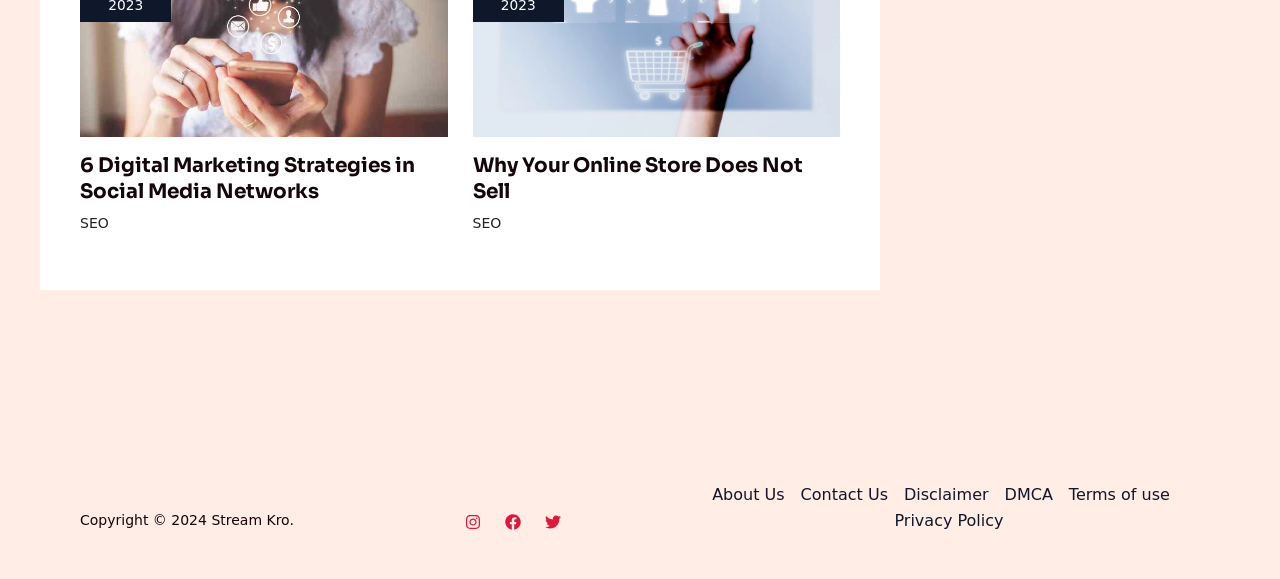What is the copyright year of the website?
Please use the image to provide a one-word or short phrase answer.

2024